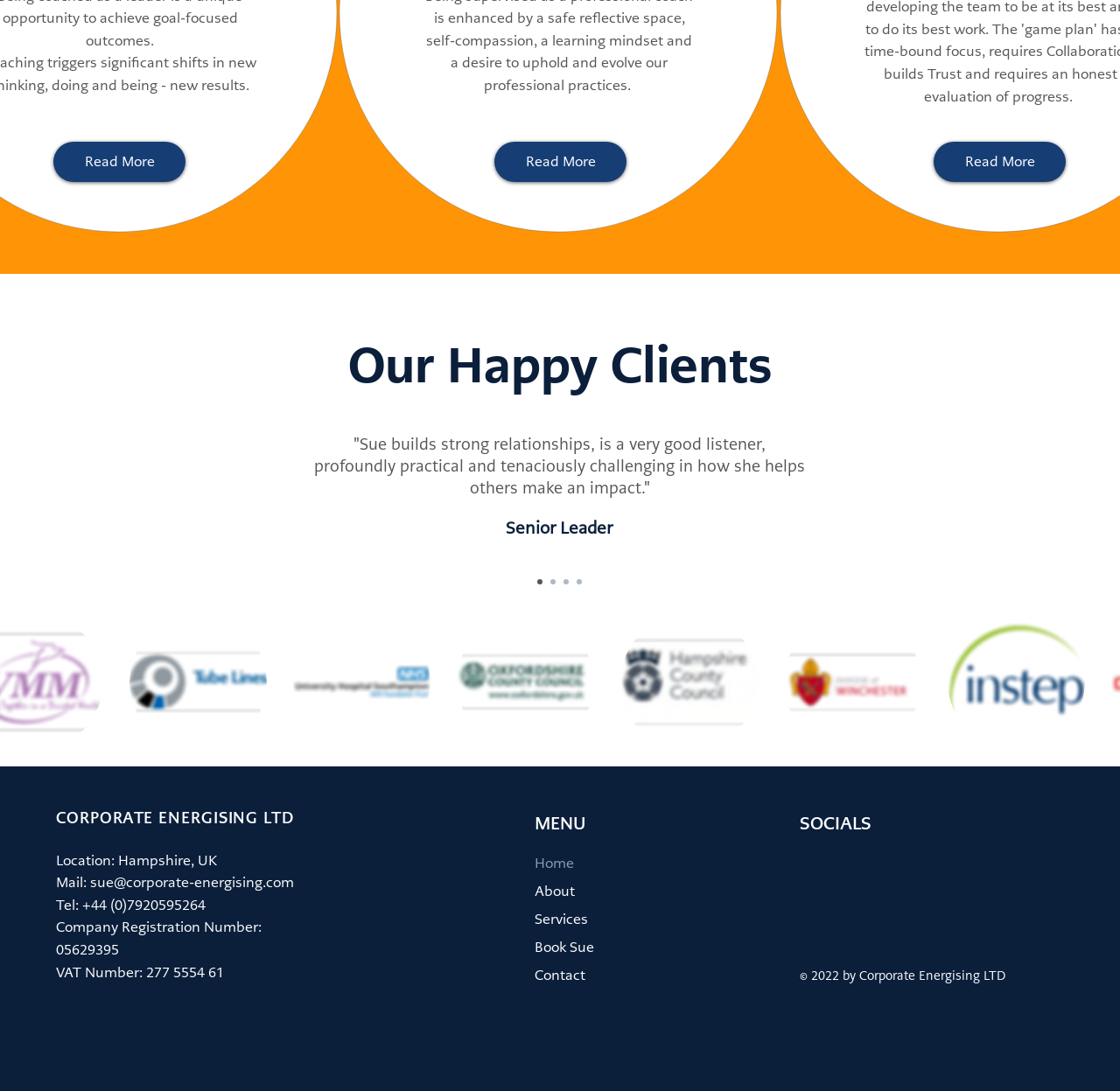What is the purpose of the buttons with numbers?
Analyze the screenshot and provide a detailed answer to the question.

I inferred the purpose of the buttons with numbers by looking at their location inside the navigation element with the text 'Slides' and their popup menus, which suggests that they are used to navigate through the slides in the slideshow.